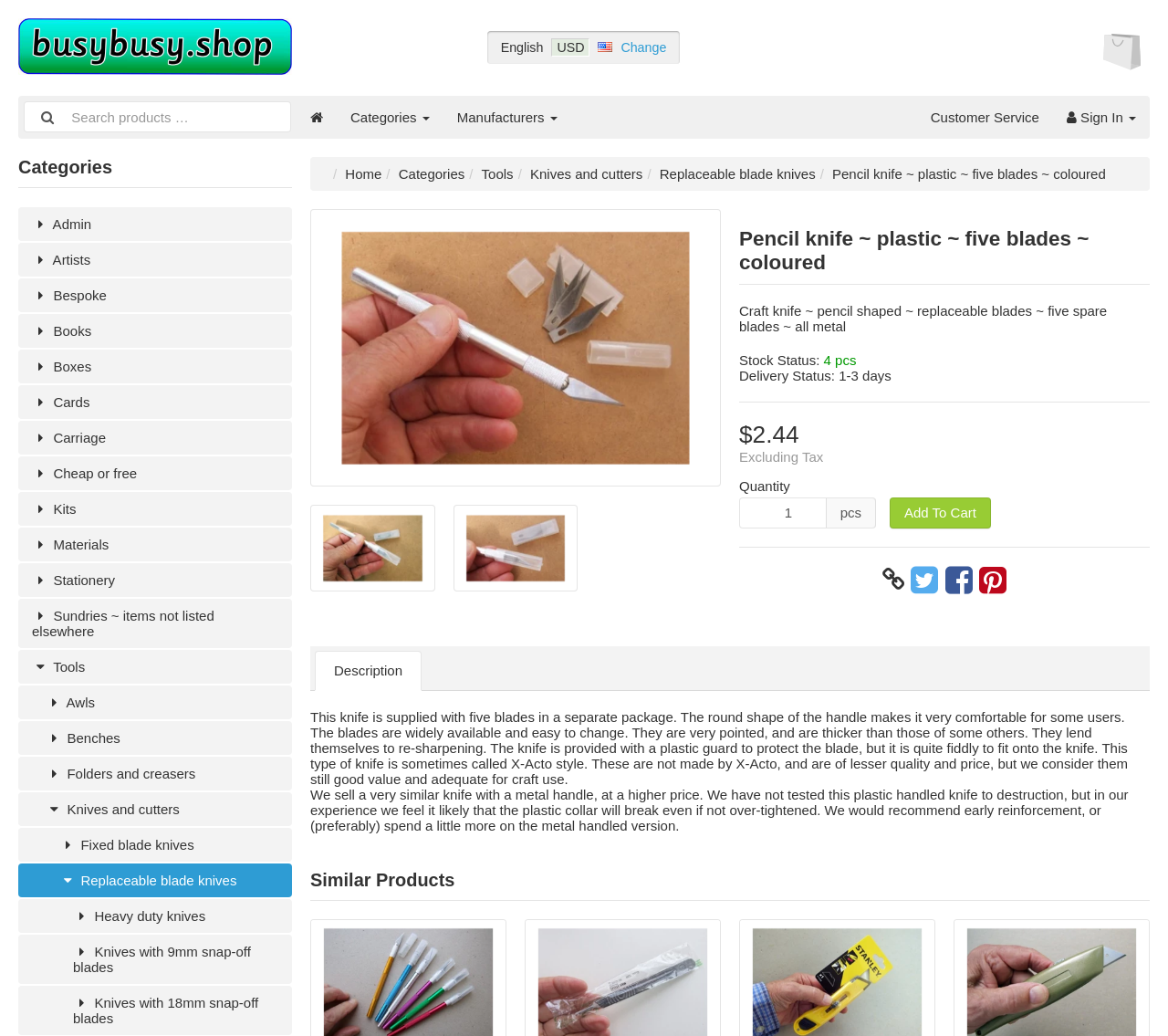Identify the bounding box coordinates for the UI element described by the following text: "parent_node: English USD Change". Provide the coordinates as four float numbers between 0 and 1, in the format [left, top, right, bottom].

[0.016, 0.018, 0.25, 0.075]